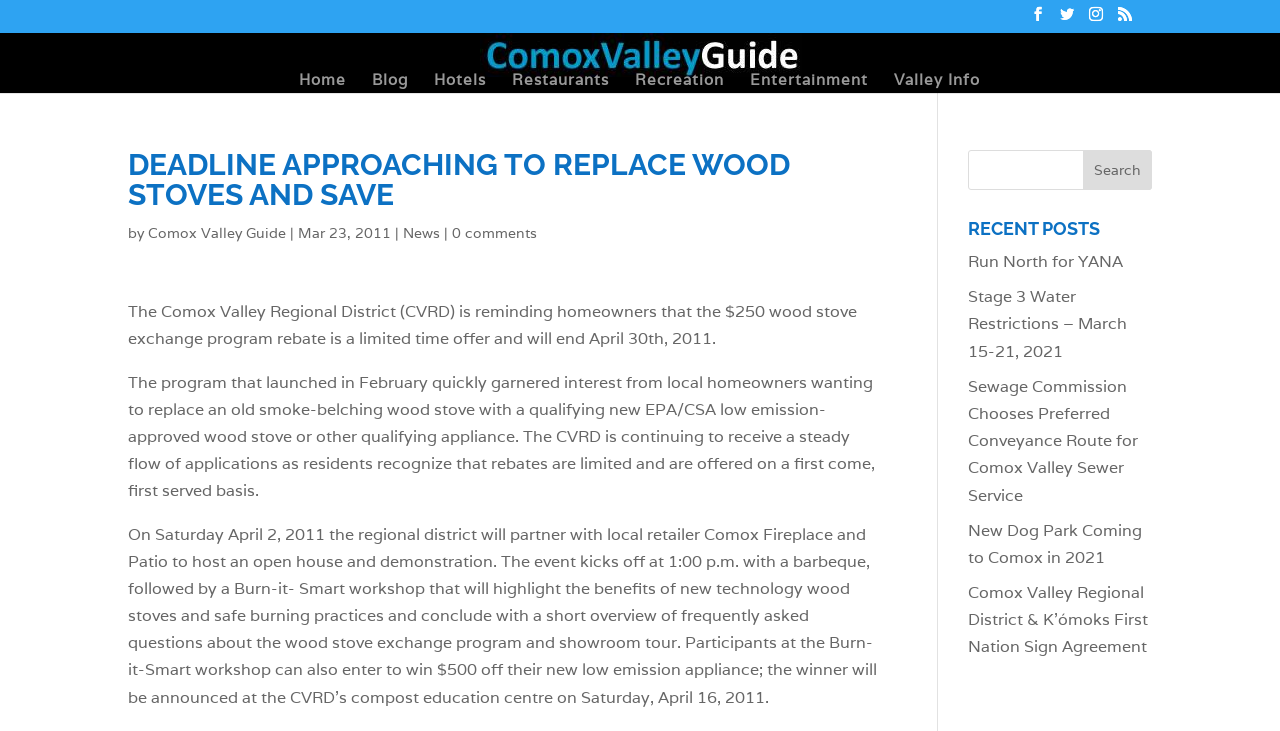Please identify the bounding box coordinates of the clickable area that will fulfill the following instruction: "Visit the 'Comox Valley Guide'". The coordinates should be in the format of four float numbers between 0 and 1, i.e., [left, top, right, bottom].

[0.437, 0.052, 0.564, 0.081]